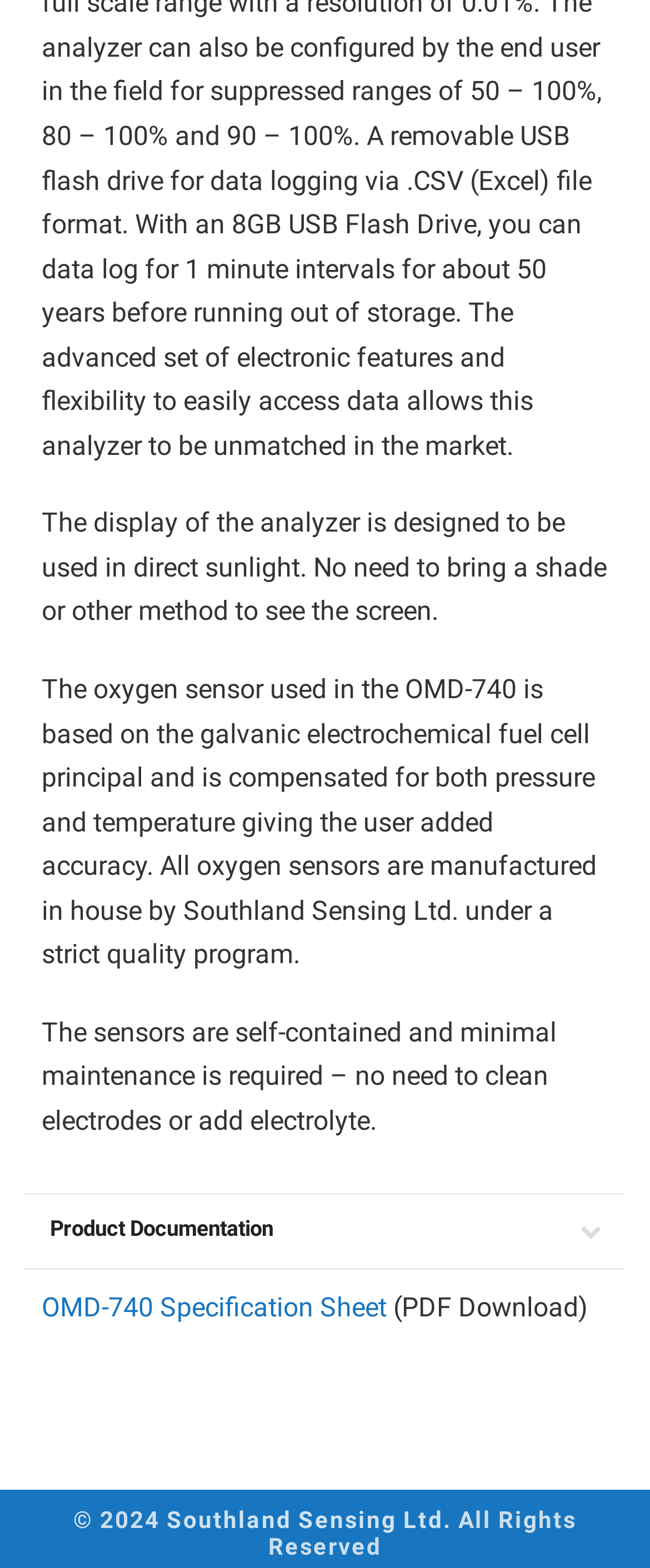Provide a brief response in the form of a single word or phrase:
What is the file format of the specification sheet?

PDF